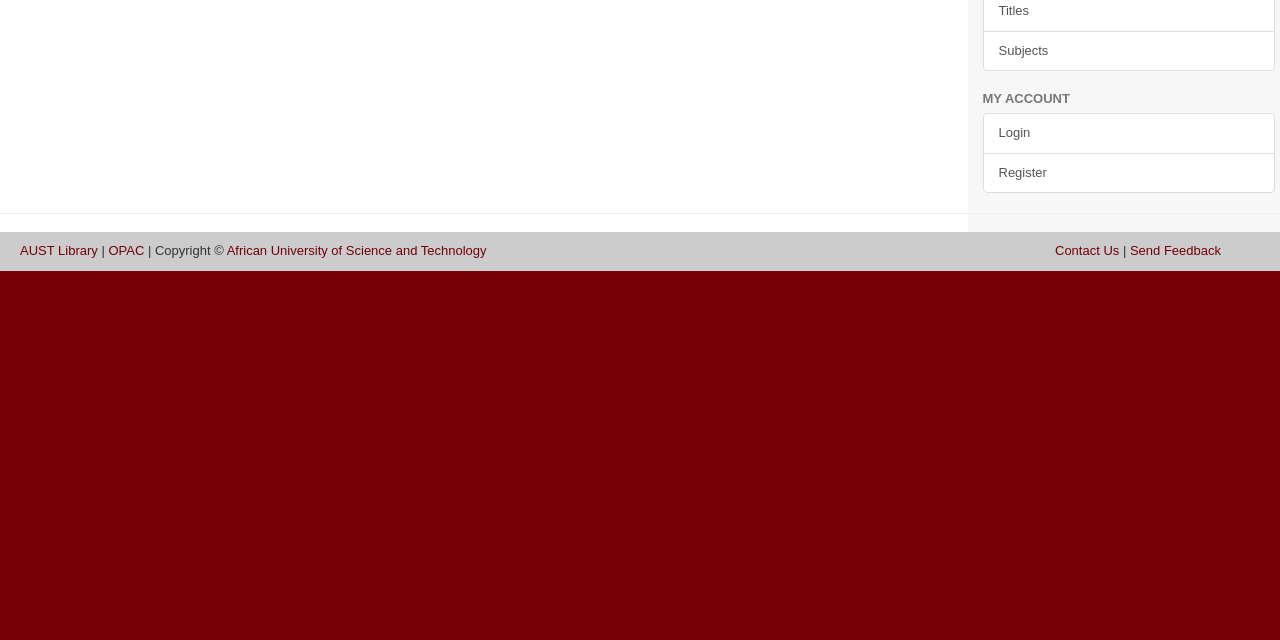Given the element description "OPAC", identify the bounding box of the corresponding UI element.

[0.085, 0.38, 0.113, 0.404]